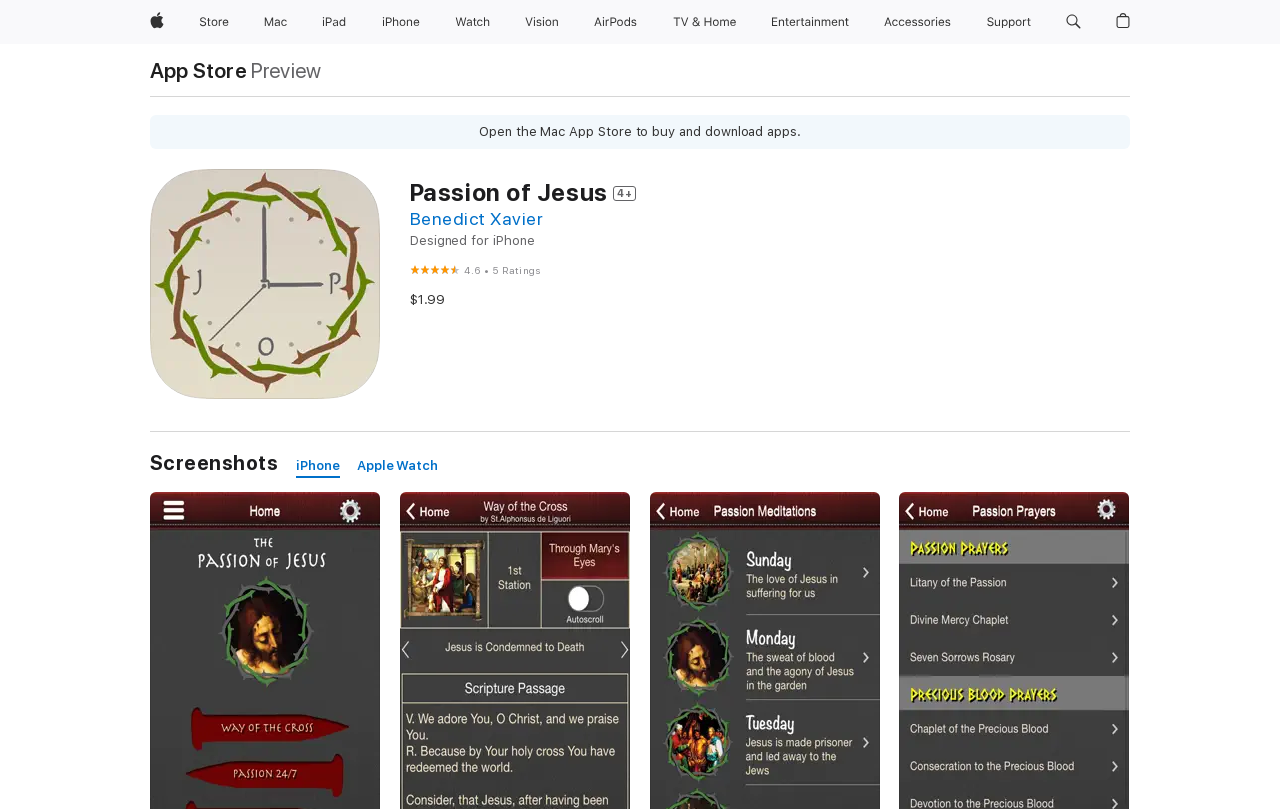What devices is the app compatible with?
Please give a well-detailed answer to the question.

The compatible devices can be found in the links 'iPhone' and 'Apple Watch' which are located in the screenshots section of the webpage.